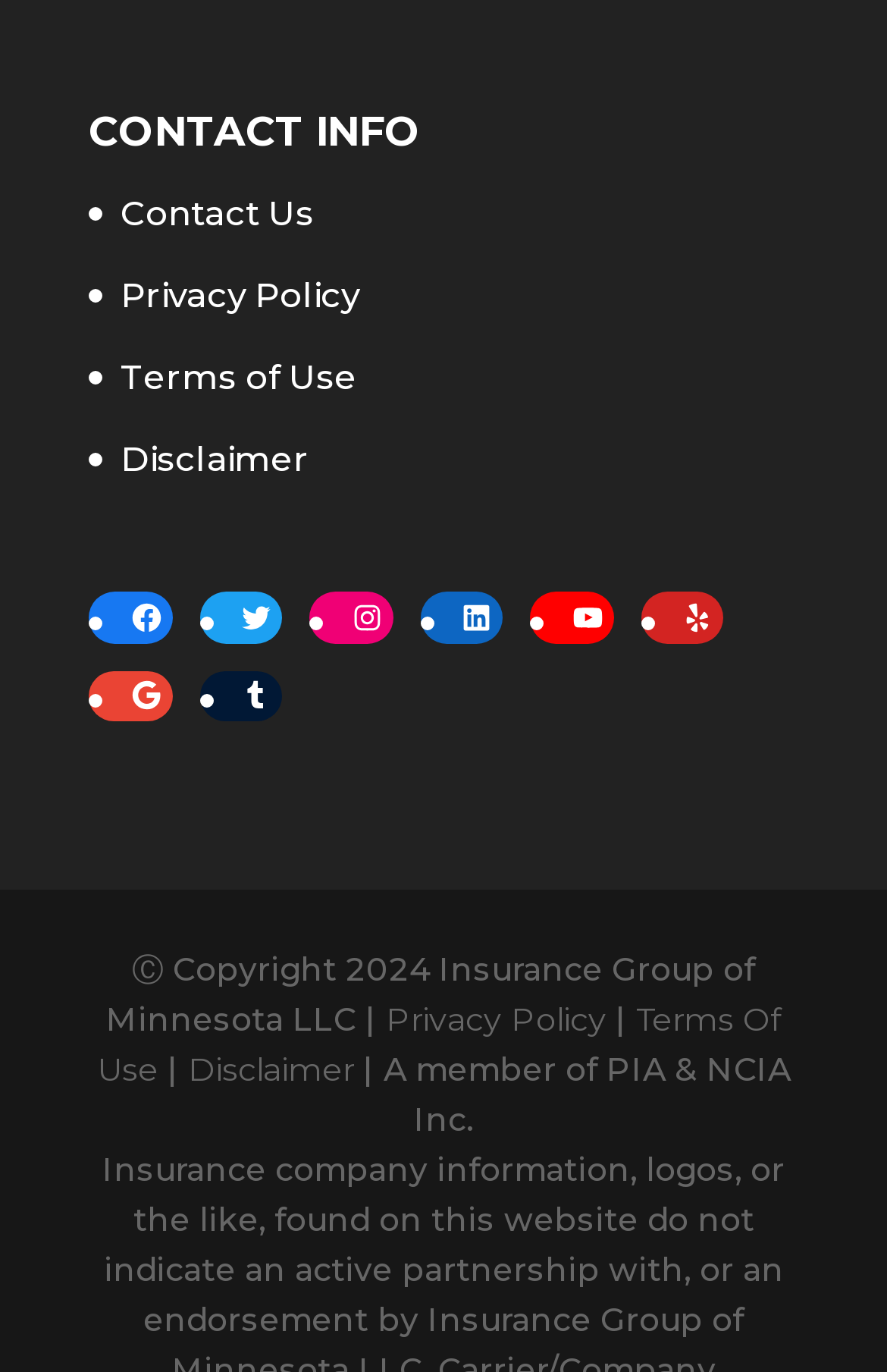Predict the bounding box coordinates of the UI element that matches this description: "Terms Of Use". The coordinates should be in the format [left, top, right, bottom] with each value between 0 and 1.

[0.109, 0.727, 0.881, 0.794]